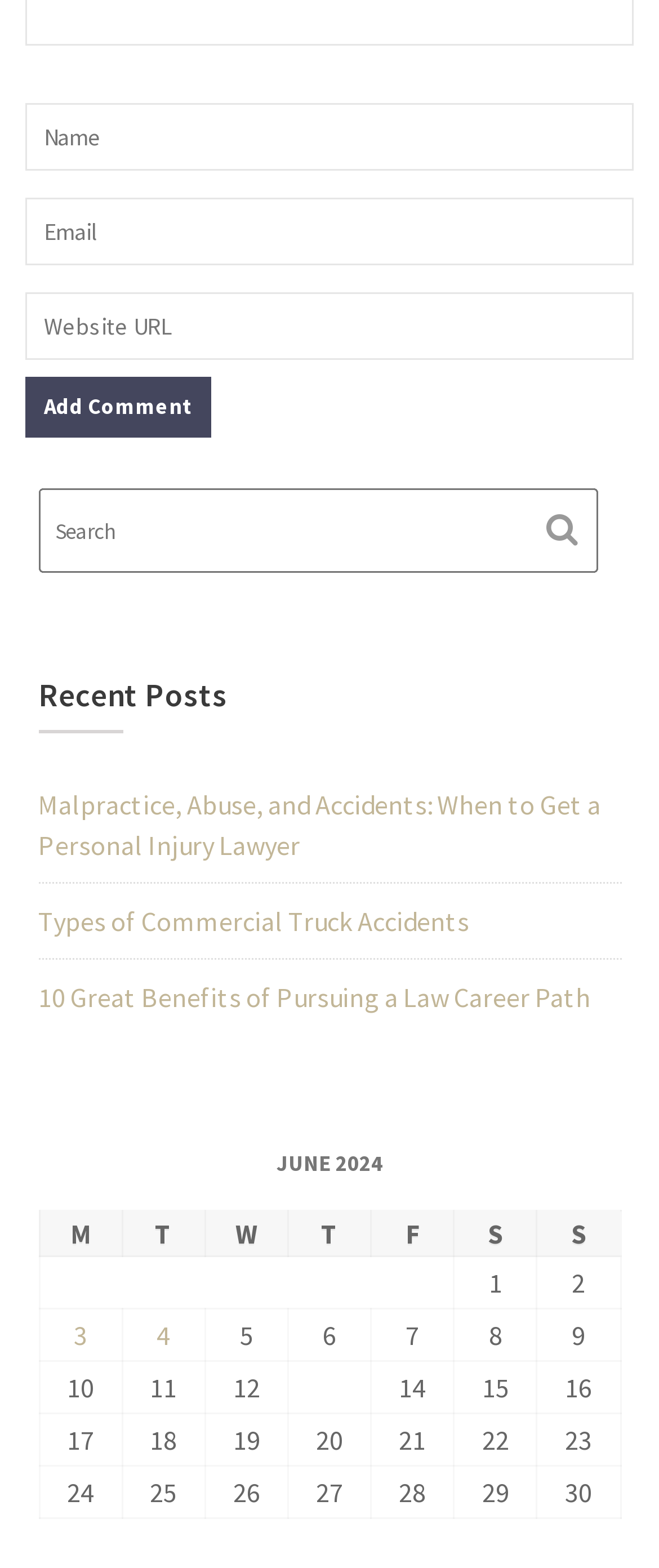Determine the bounding box coordinates for the area that needs to be clicked to fulfill this task: "View the calendar for June 2024". The coordinates must be given as four float numbers between 0 and 1, i.e., [left, top, right, bottom].

[0.058, 0.713, 0.942, 0.969]